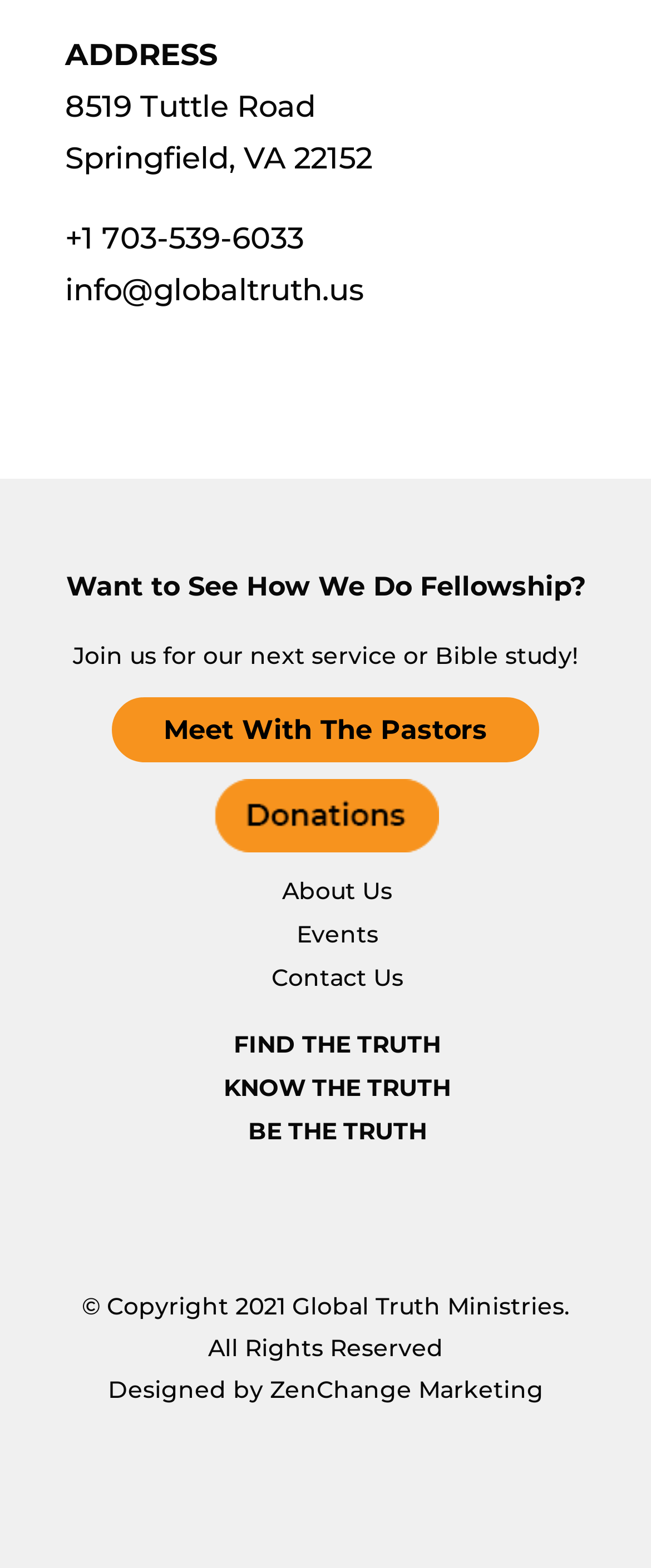Bounding box coordinates should be in the format (top-left x, top-left y, bottom-right x, bottom-right y) and all values should be floating point numbers between 0 and 1. Determine the bounding box coordinate for the UI element described as: Meet With The Pastors

[0.172, 0.445, 0.828, 0.486]